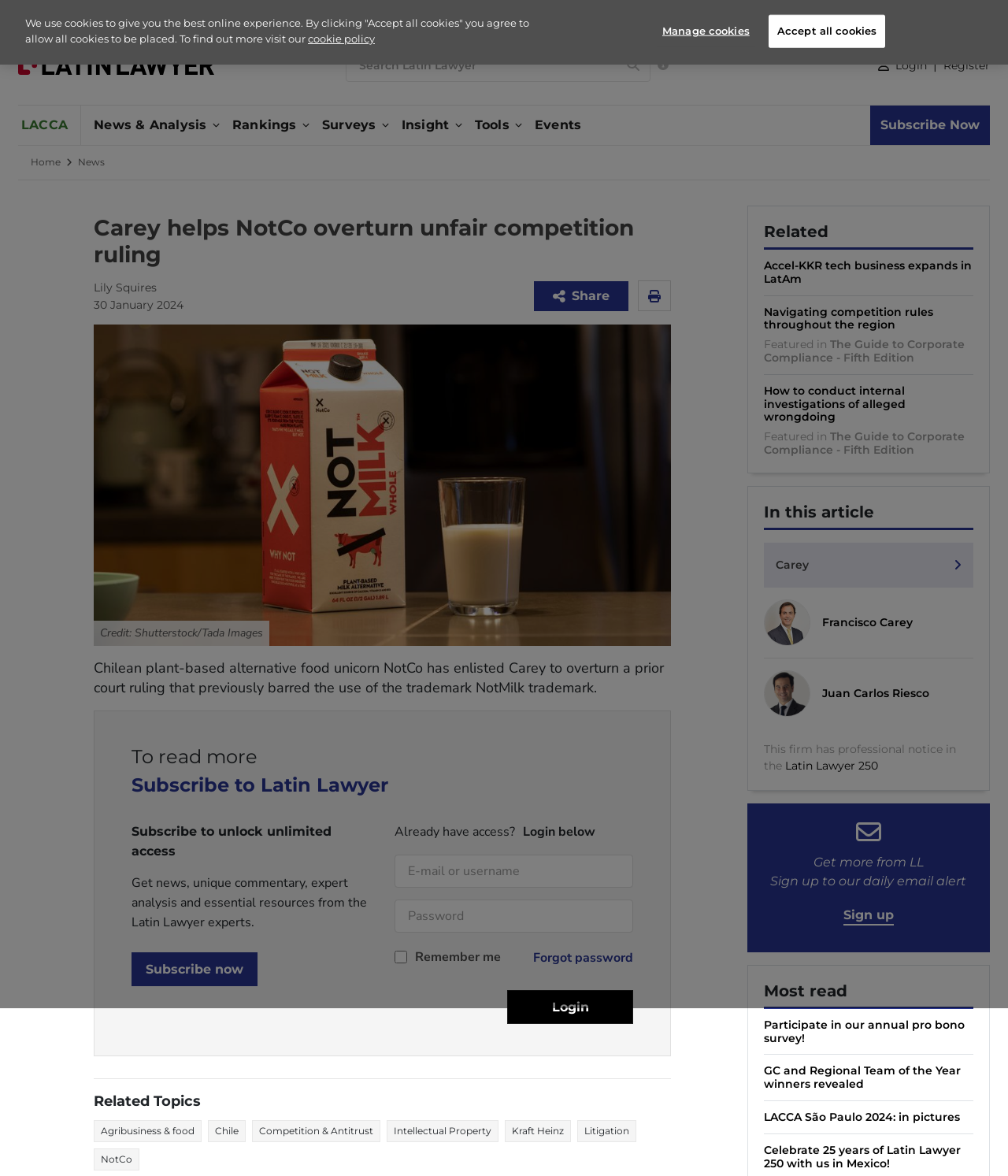Provide the bounding box coordinates for the area that should be clicked to complete the instruction: "Read more about Carey helps NotCo overturn unfair competition ruling".

[0.093, 0.183, 0.666, 0.228]